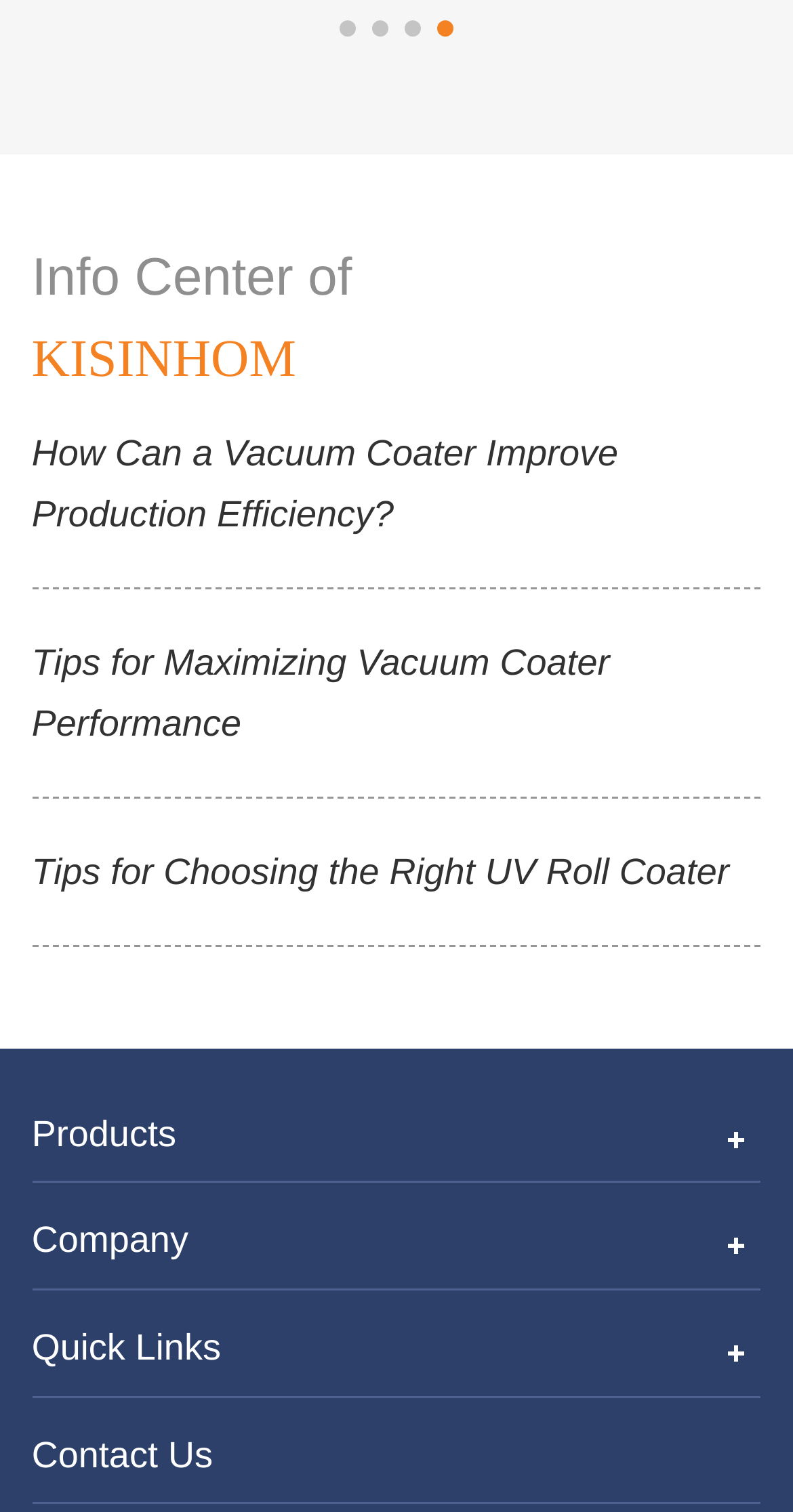Locate the bounding box coordinates of the area you need to click to fulfill this instruction: 'Contact Us'. The coordinates must be in the form of four float numbers ranging from 0 to 1: [left, top, right, bottom].

[0.04, 0.949, 0.268, 0.975]